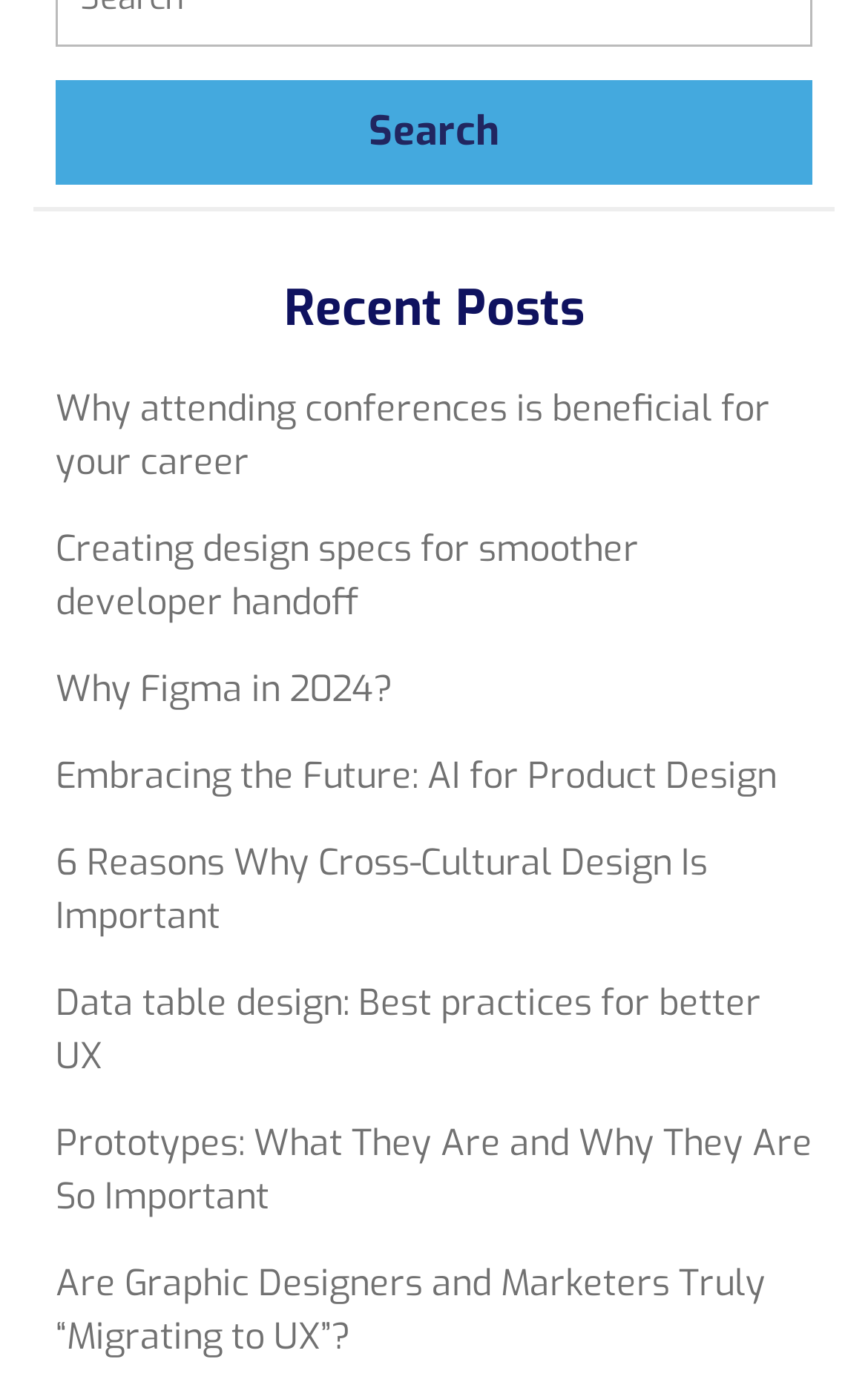Bounding box coordinates are given in the format (top-left x, top-left y, bottom-right x, bottom-right y). All values should be floating point numbers between 0 and 1. Provide the bounding box coordinate for the UI element described as: Why Figma in 2024?

[0.064, 0.481, 0.454, 0.514]